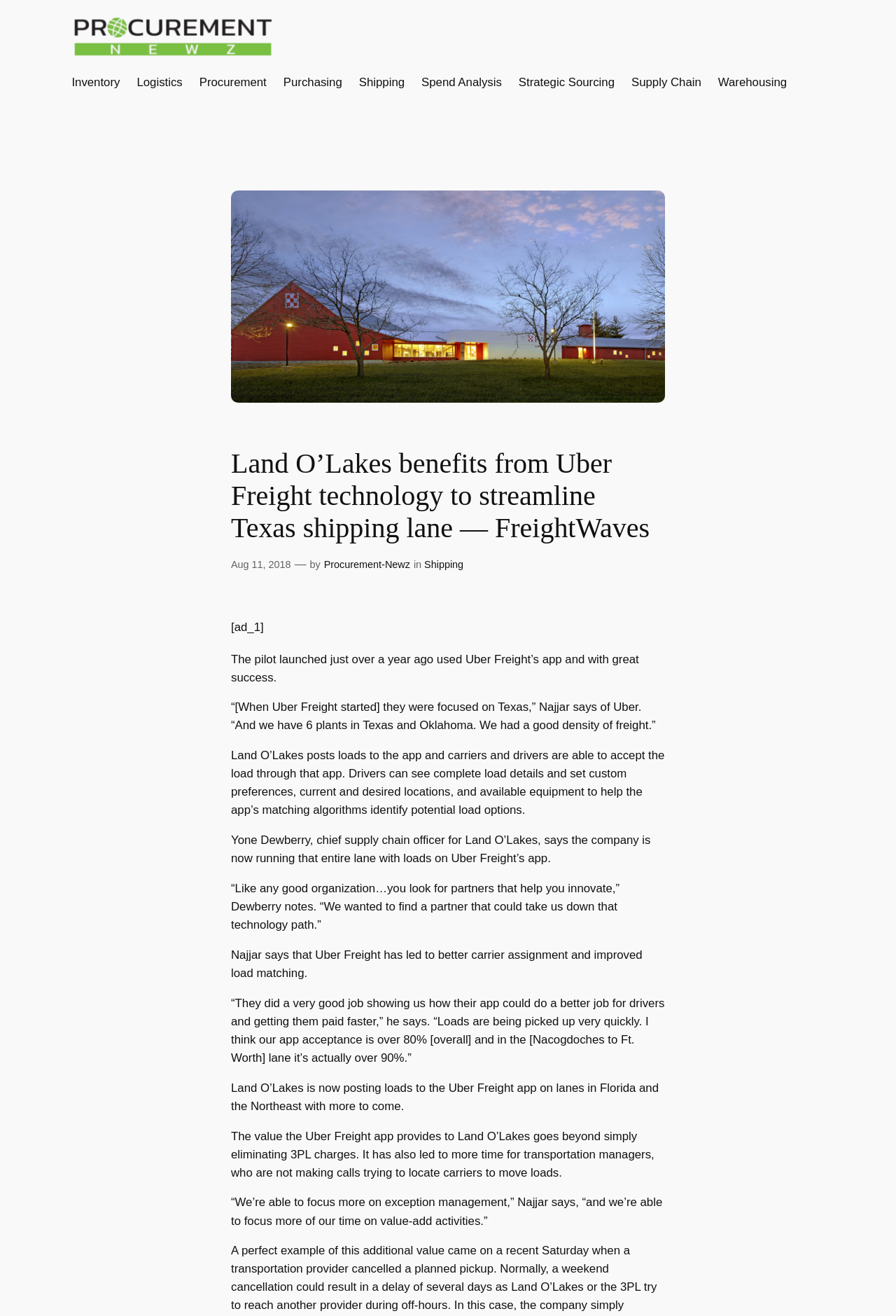Carefully examine the image and provide an in-depth answer to the question: How many plants does Land O'Lakes have in Texas and Oklahoma?

According to the webpage, Najjar says that Land O'Lakes has 6 plants in Texas and Oklahoma, and they had a good density of freight.